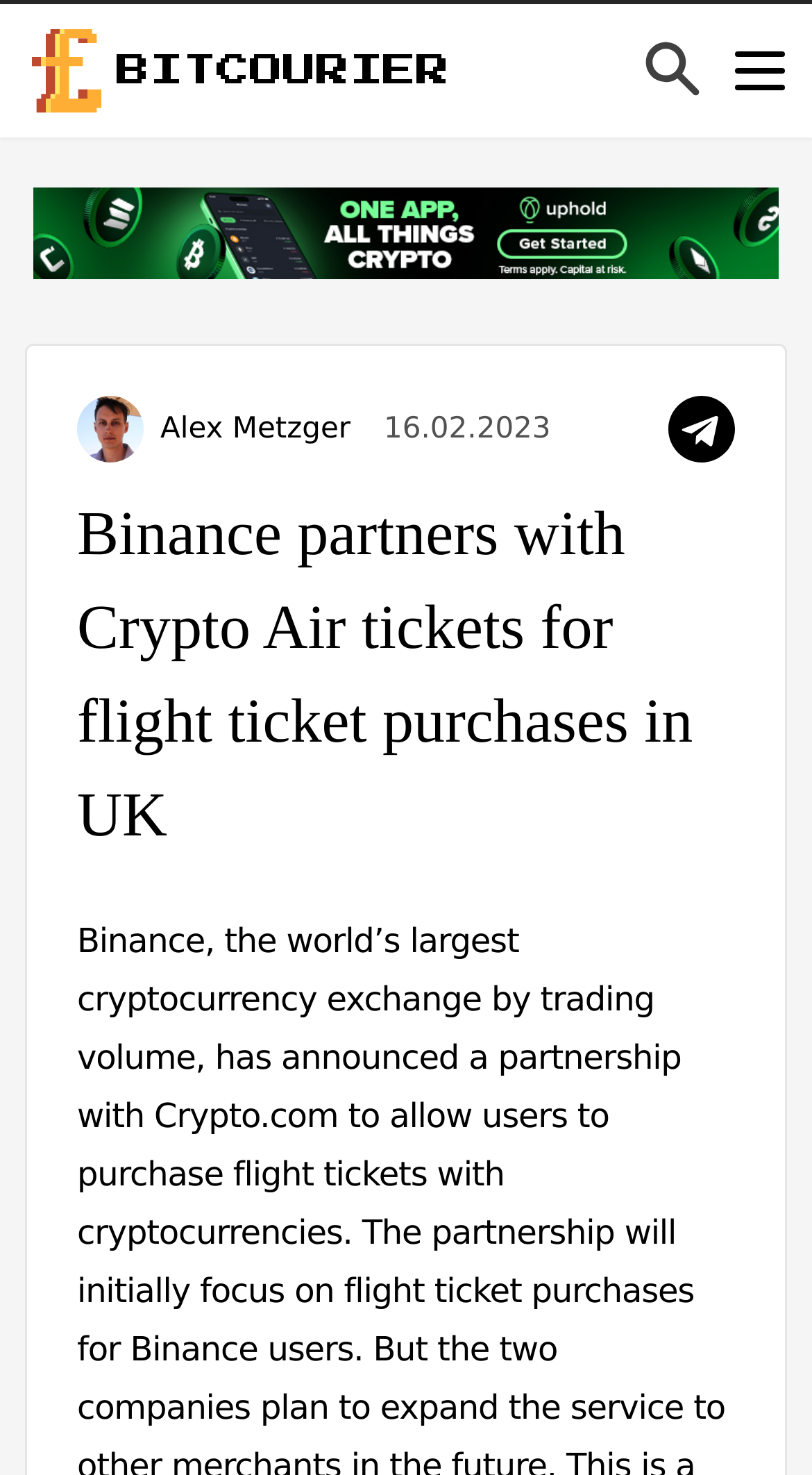Using the webpage screenshot and the element description Alex Metzger, determine the bounding box coordinates. Specify the coordinates in the format (top-left x, top-left y, bottom-right x, bottom-right y) with values ranging from 0 to 1.

[0.197, 0.274, 0.432, 0.308]